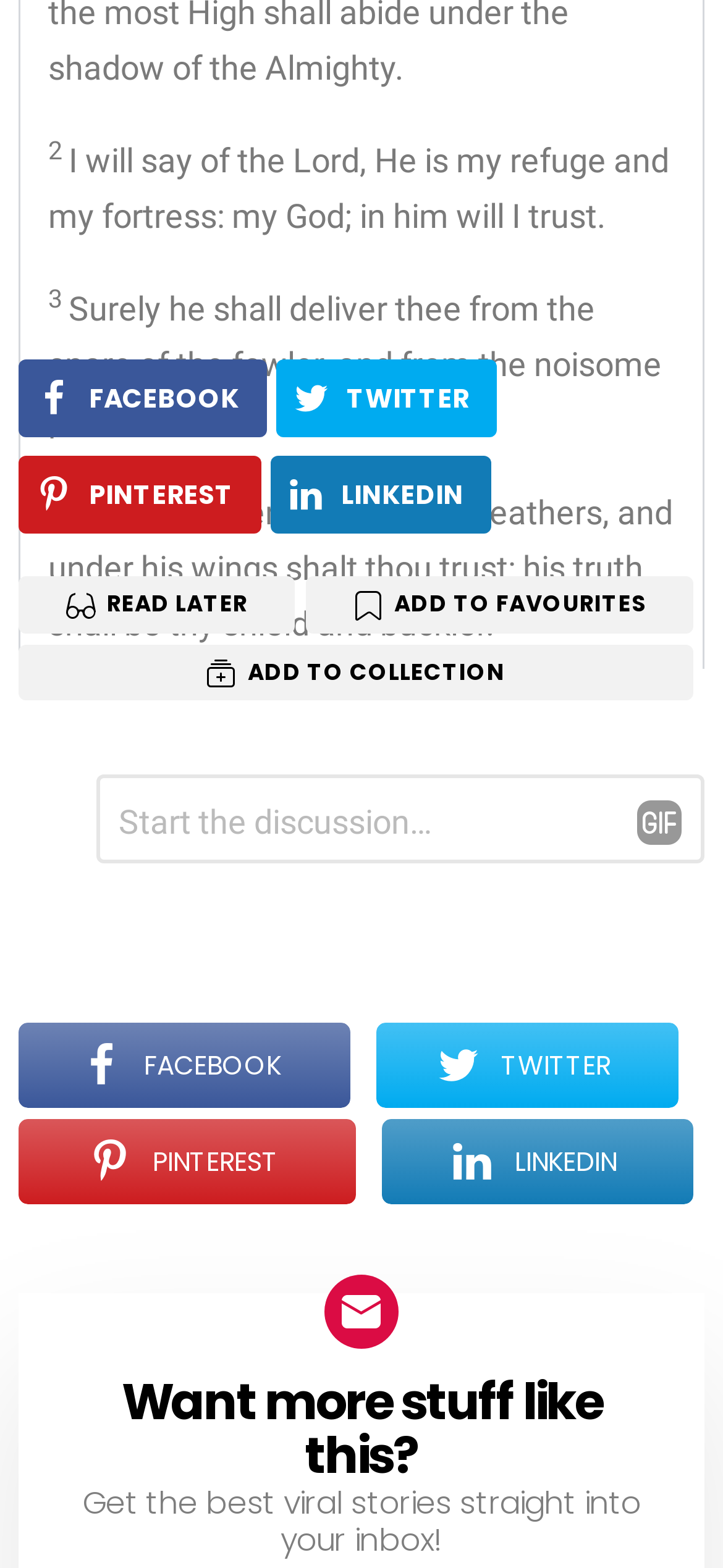Respond to the following query with just one word or a short phrase: 
How many social media links are there?

4